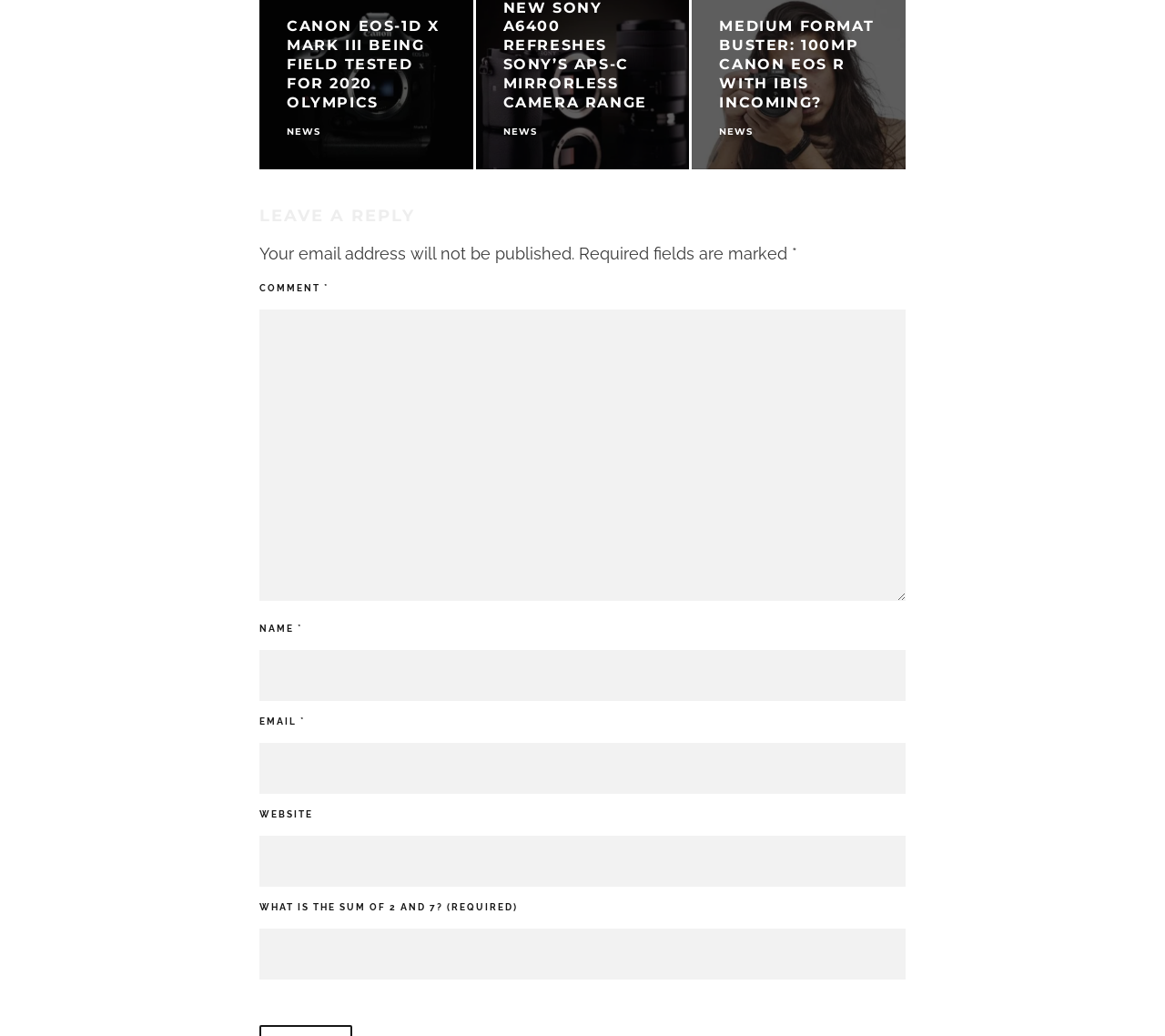Locate the bounding box coordinates of the region to be clicked to comply with the following instruction: "Enter a comment". The coordinates must be four float numbers between 0 and 1, in the form [left, top, right, bottom].

[0.223, 0.298, 0.777, 0.58]